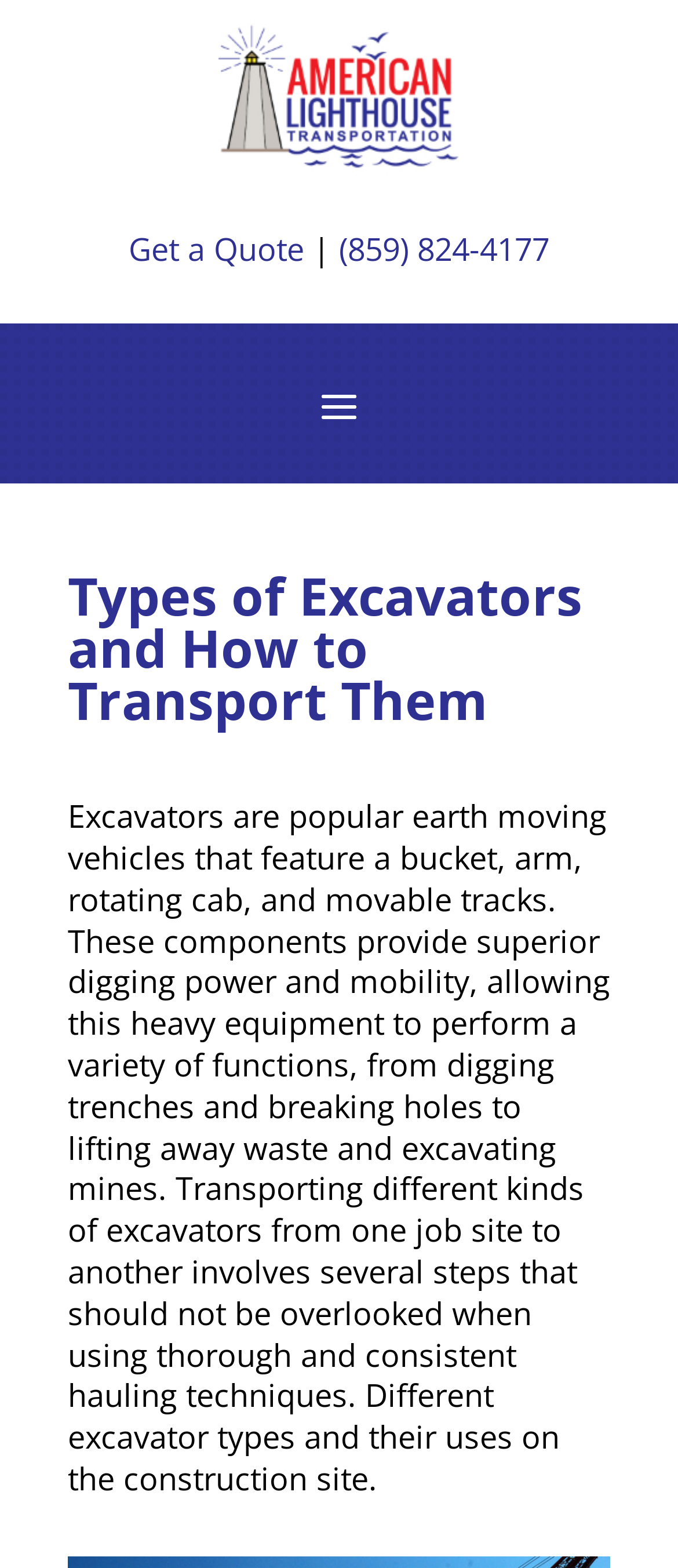Determine the bounding box coordinates for the HTML element mentioned in the following description: "Get a Quote". The coordinates should be a list of four floats ranging from 0 to 1, represented as [left, top, right, bottom].

[0.19, 0.146, 0.449, 0.172]